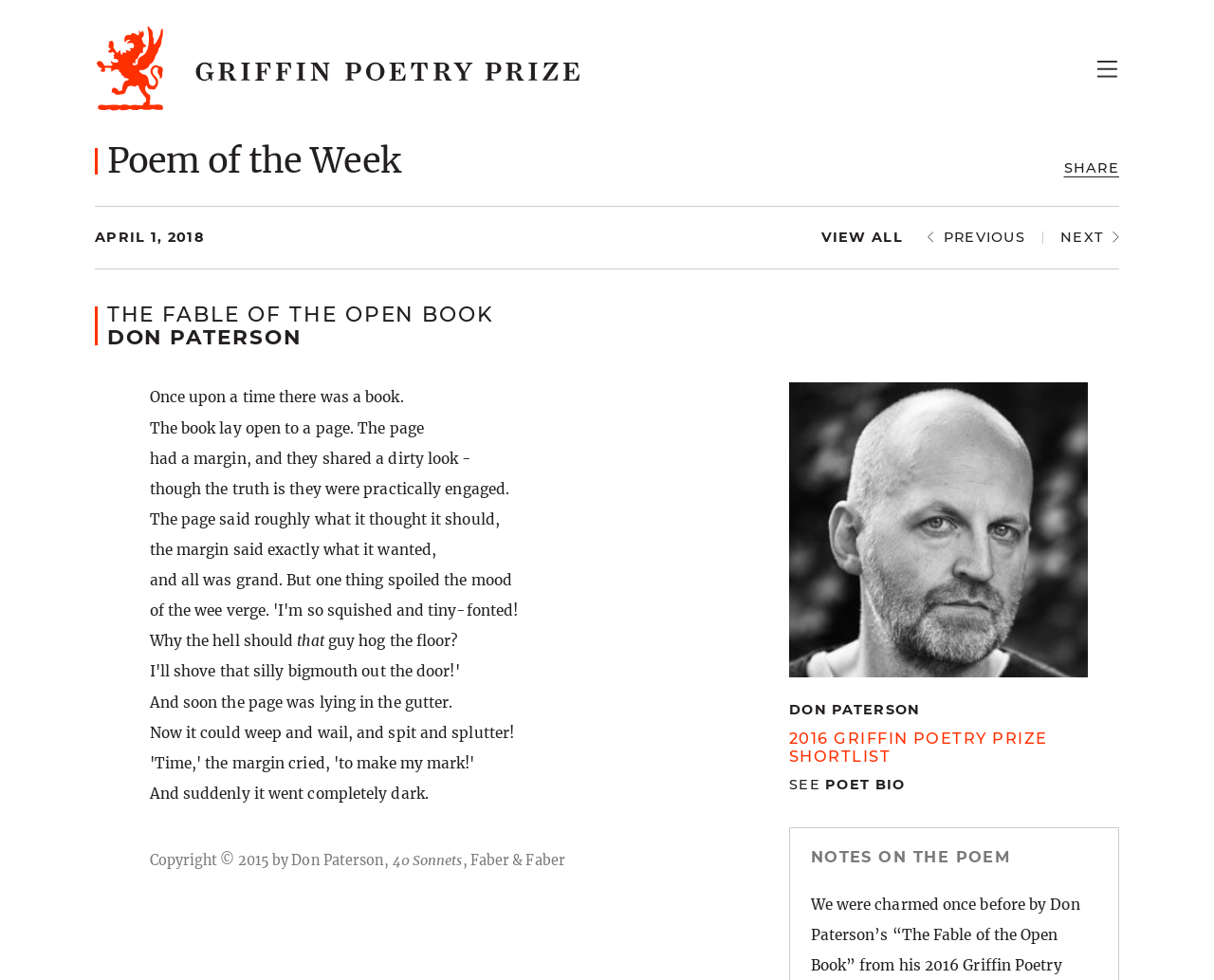Please provide a one-word or short phrase answer to the question:
What is the title of the poem?

THE FABLE OF THE OPEN BOOK